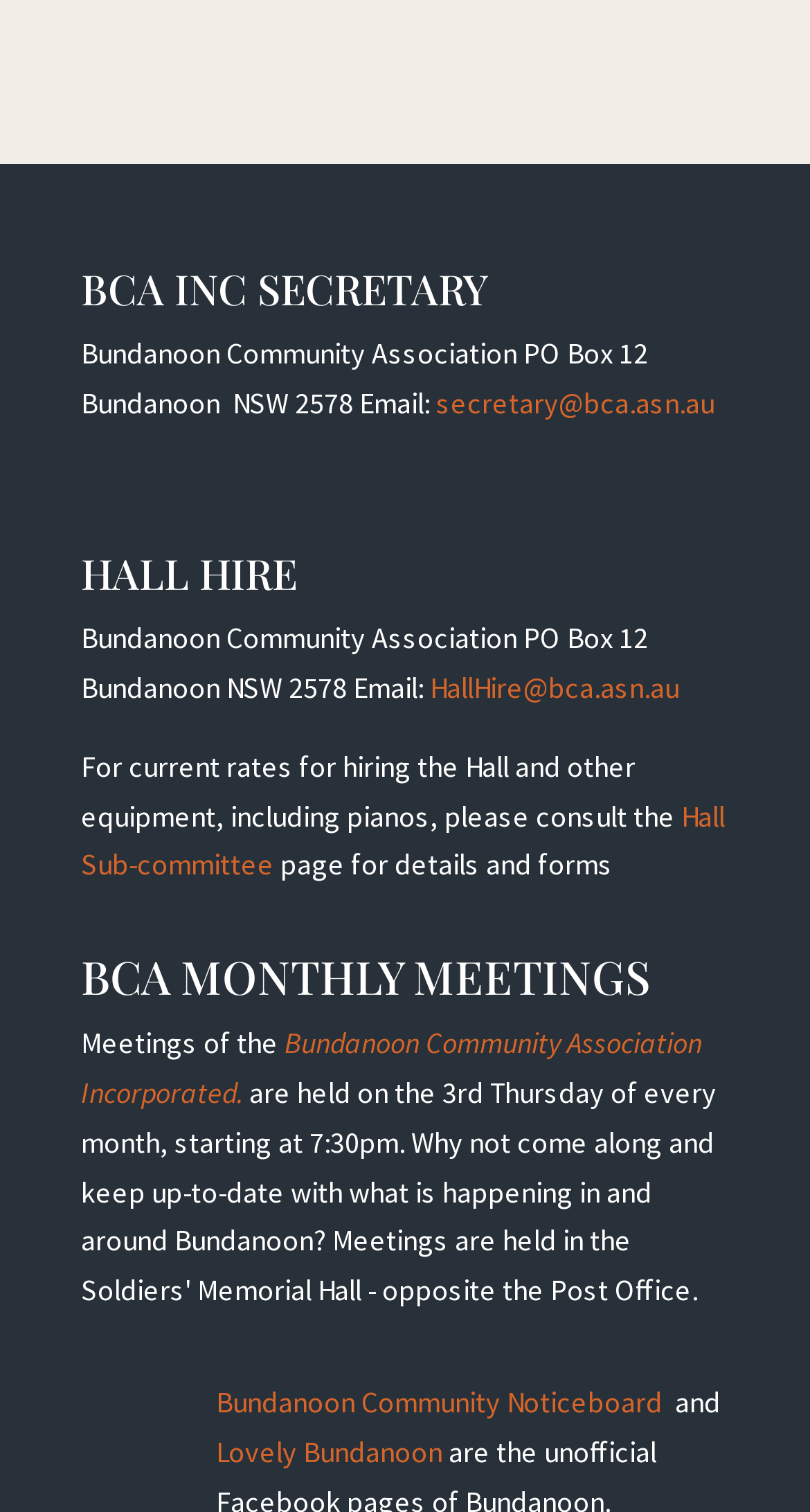Using the webpage screenshot, locate the HTML element that fits the following description and provide its bounding box: "secretary@bca.asn.au".

[0.538, 0.253, 0.882, 0.278]